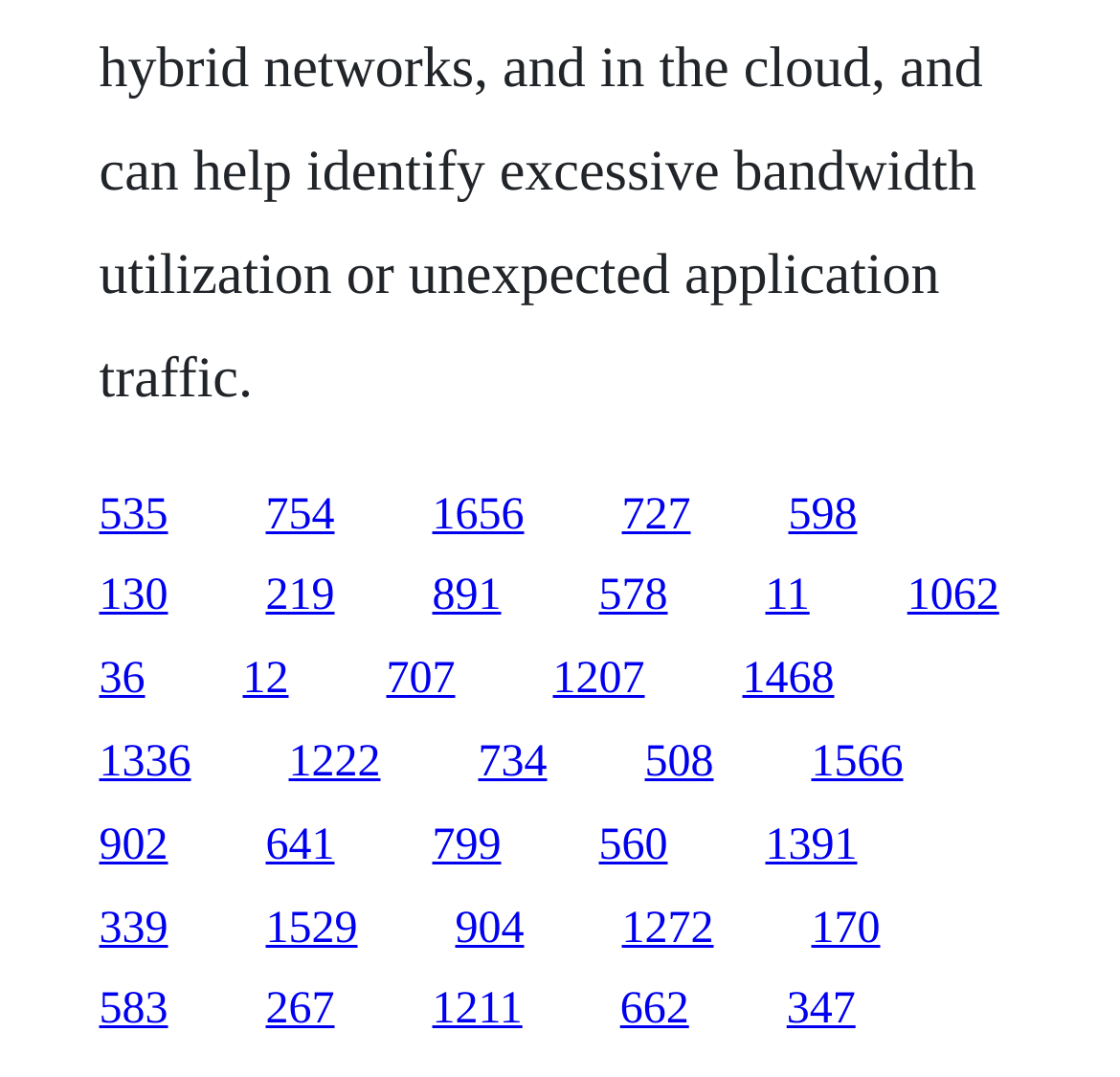How many links are in the top half of the webpage?
Please look at the screenshot and answer in one word or a short phrase.

10